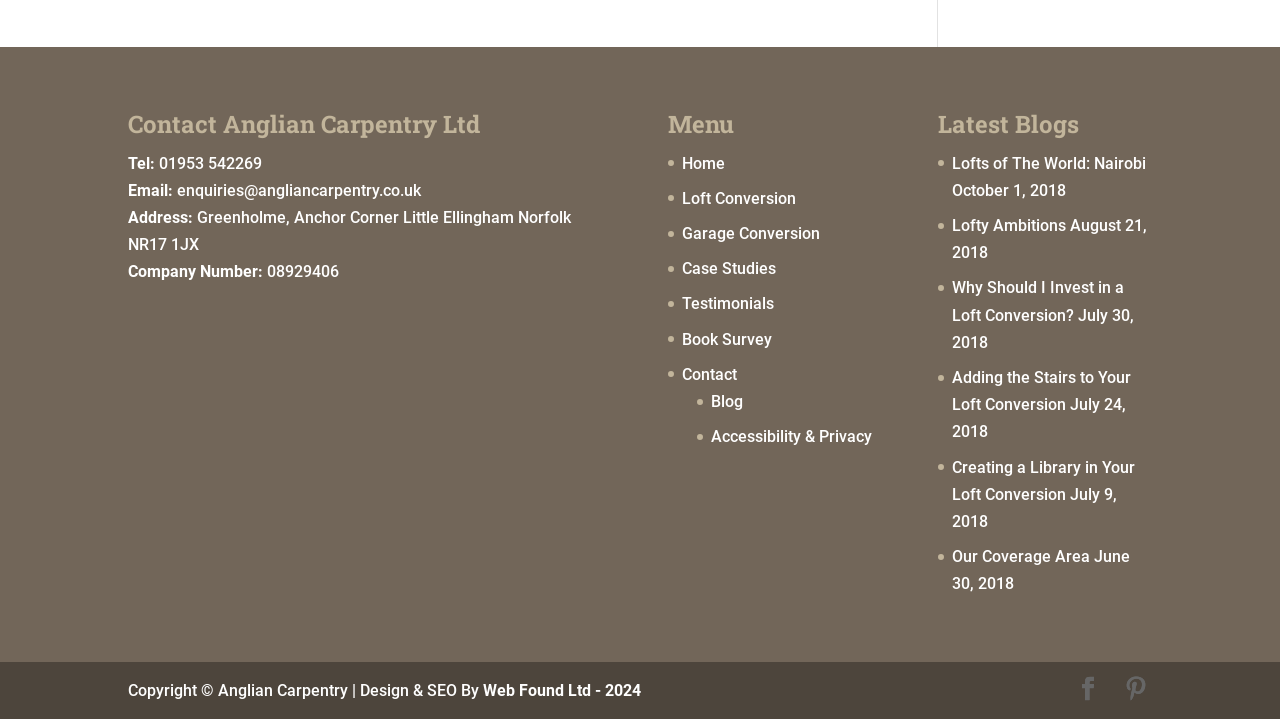Provide the bounding box coordinates for the area that should be clicked to complete the instruction: "visit the homepage".

None